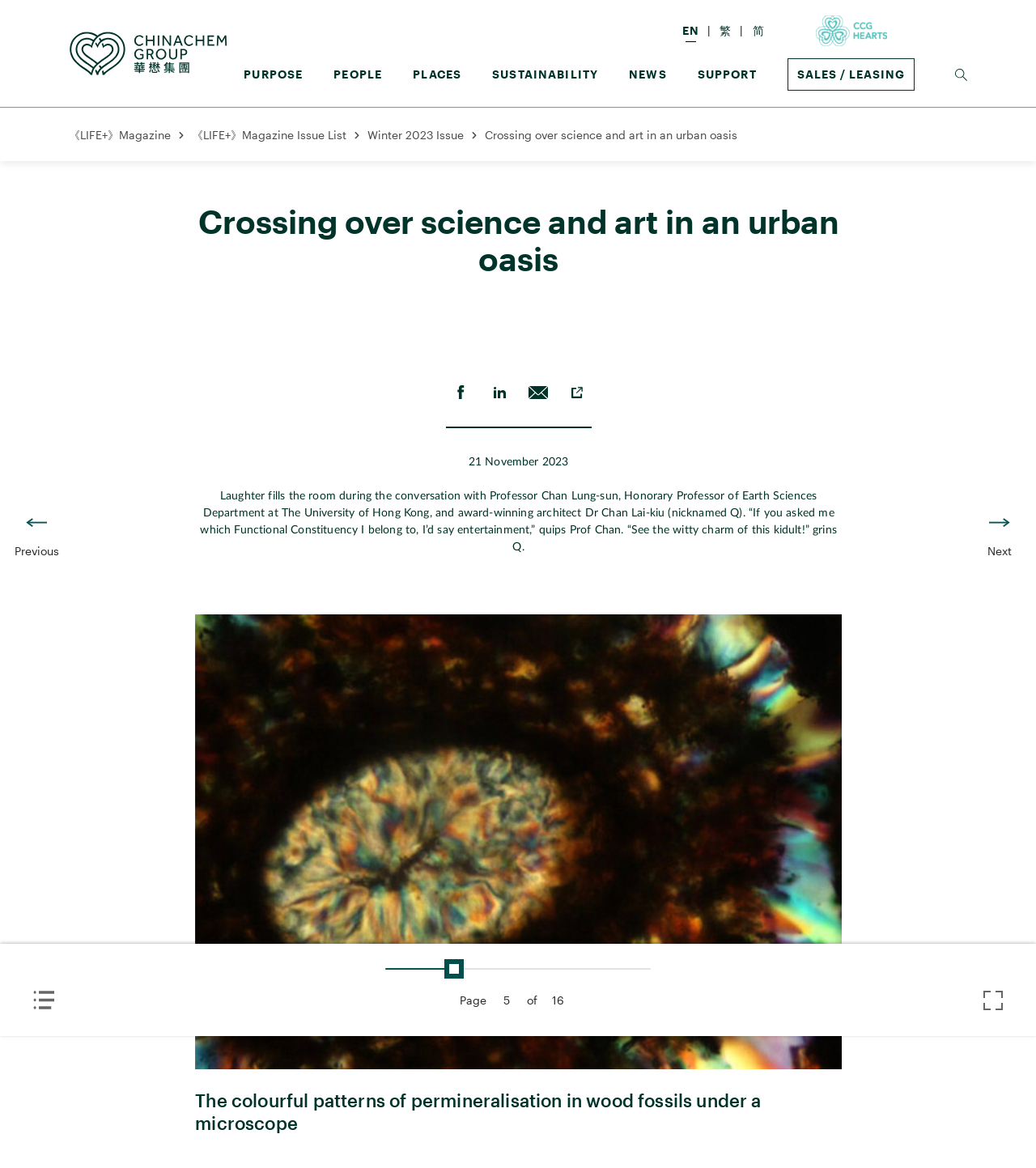Please find the bounding box coordinates of the element that you should click to achieve the following instruction: "Go to the next page". The coordinates should be presented as four float numbers between 0 and 1: [left, top, right, bottom].

[0.94, 0.444, 0.99, 0.479]